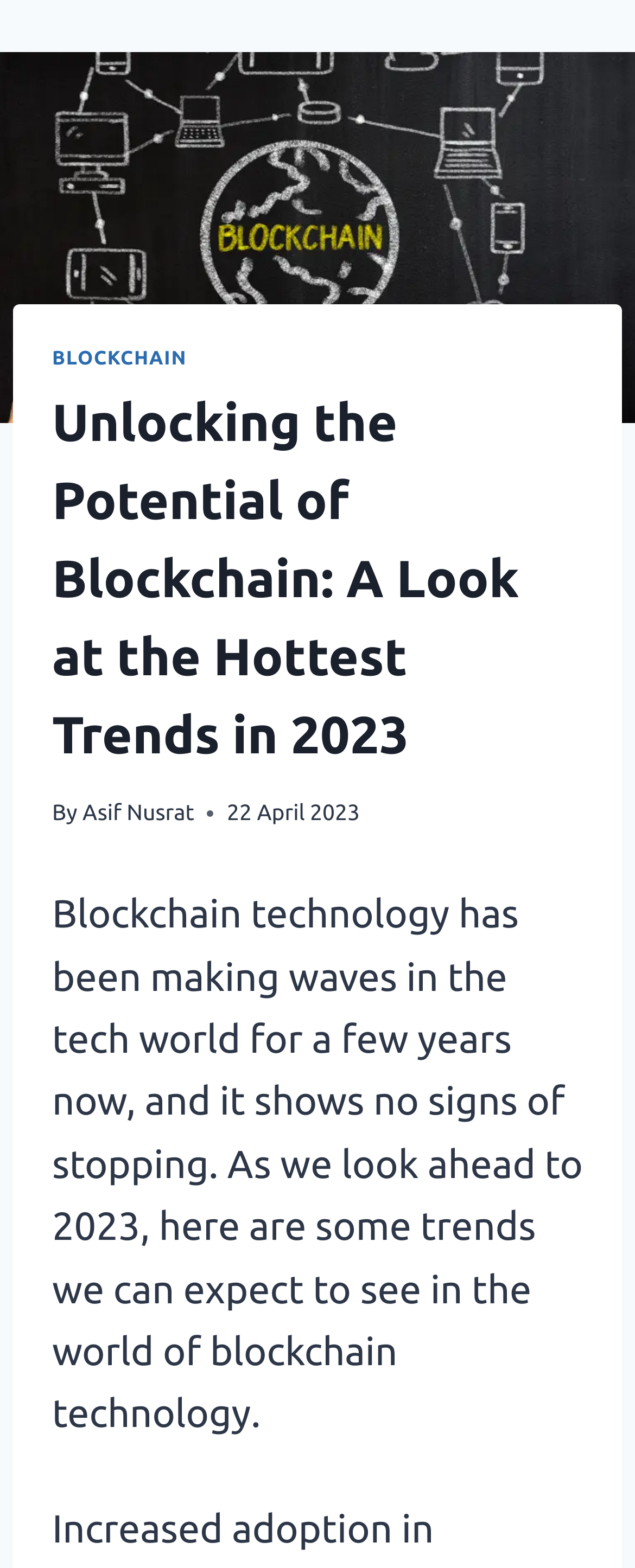Based on the image, give a detailed response to the question: When was the article published?

The publication date of the article can be found by looking at the time section, which contains the text '22 April 2023'. This indicates that the article was published on 22 April 2023.